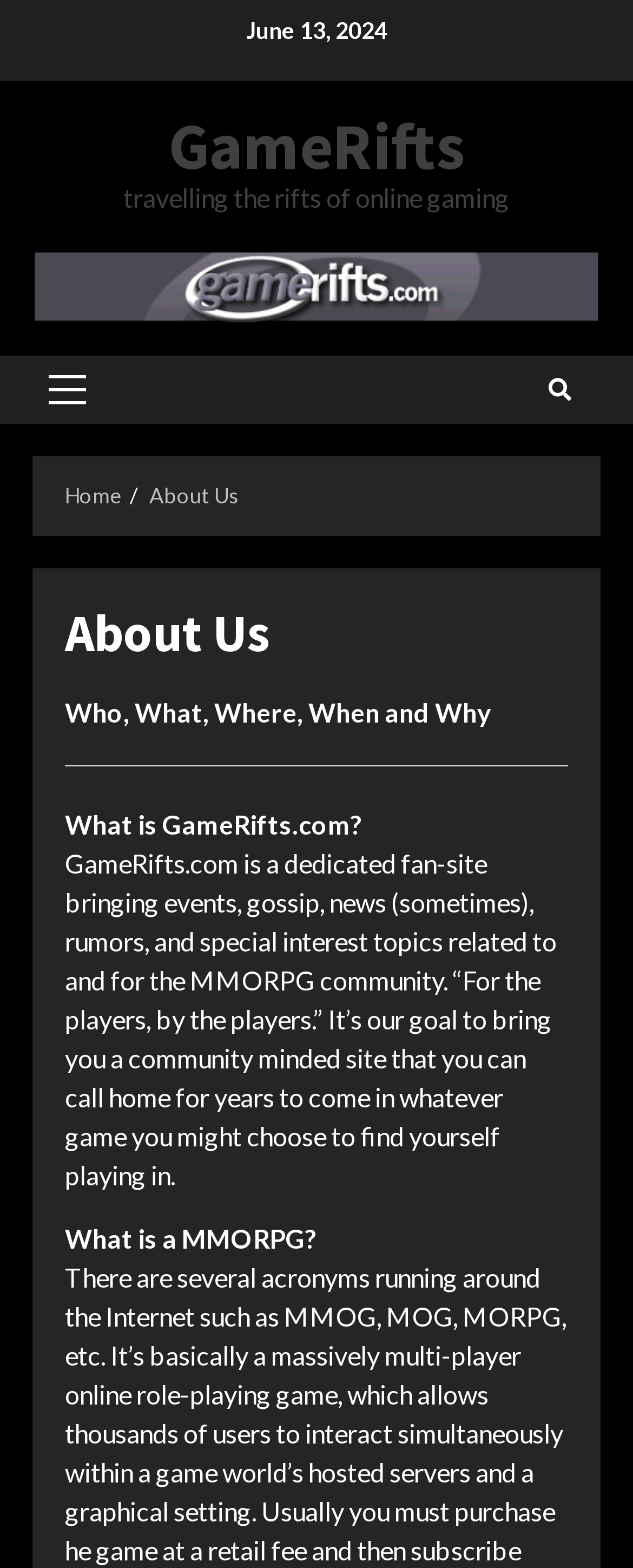Based on what you see in the screenshot, provide a thorough answer to this question: What is the date mentioned on the webpage?

The date is mentioned at the top of the webpage, which is June 13, 2024, indicating that the webpage might have been updated or created on this date.